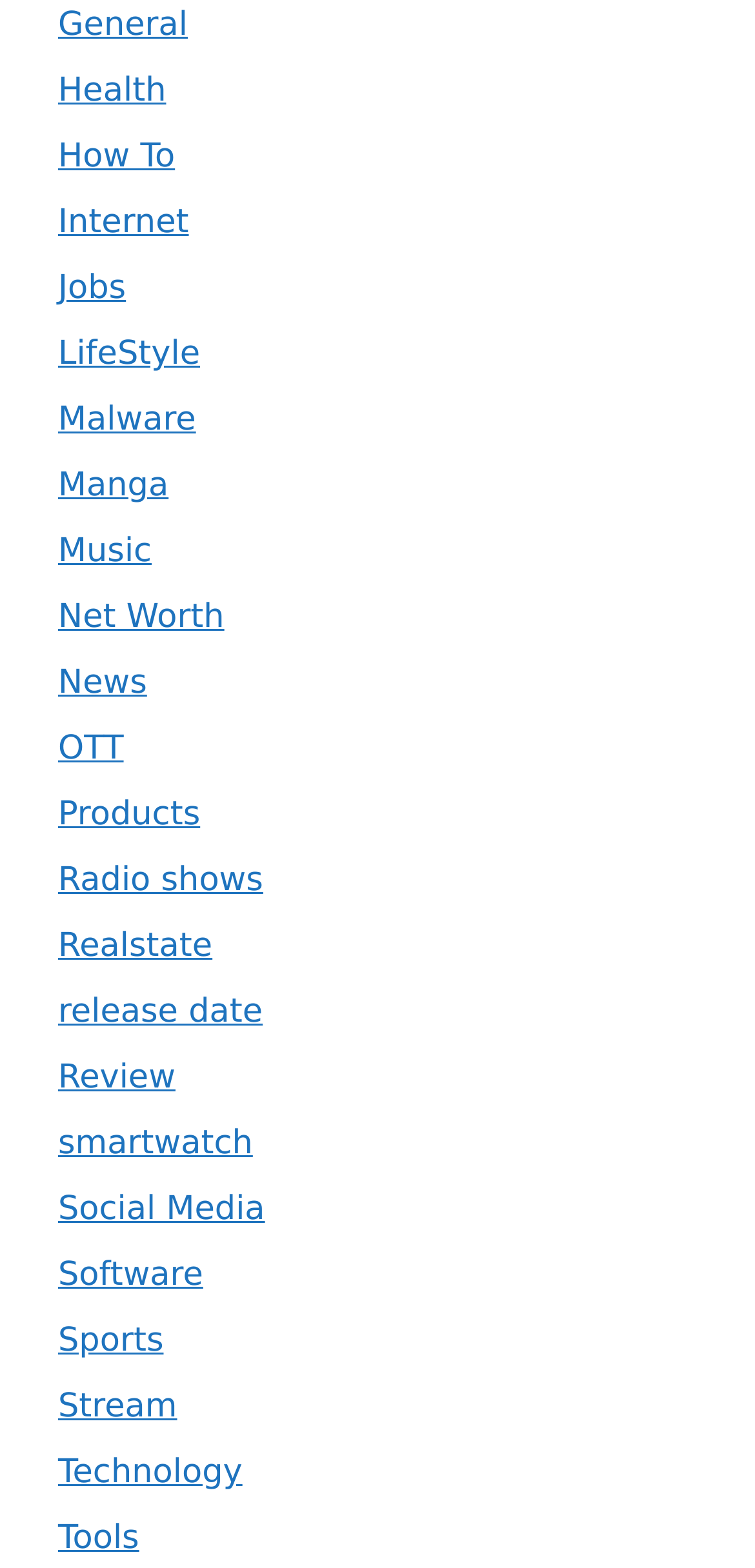Identify the bounding box coordinates for the UI element described as: "Radio shows". The coordinates should be provided as four floats between 0 and 1: [left, top, right, bottom].

[0.077, 0.55, 0.349, 0.574]